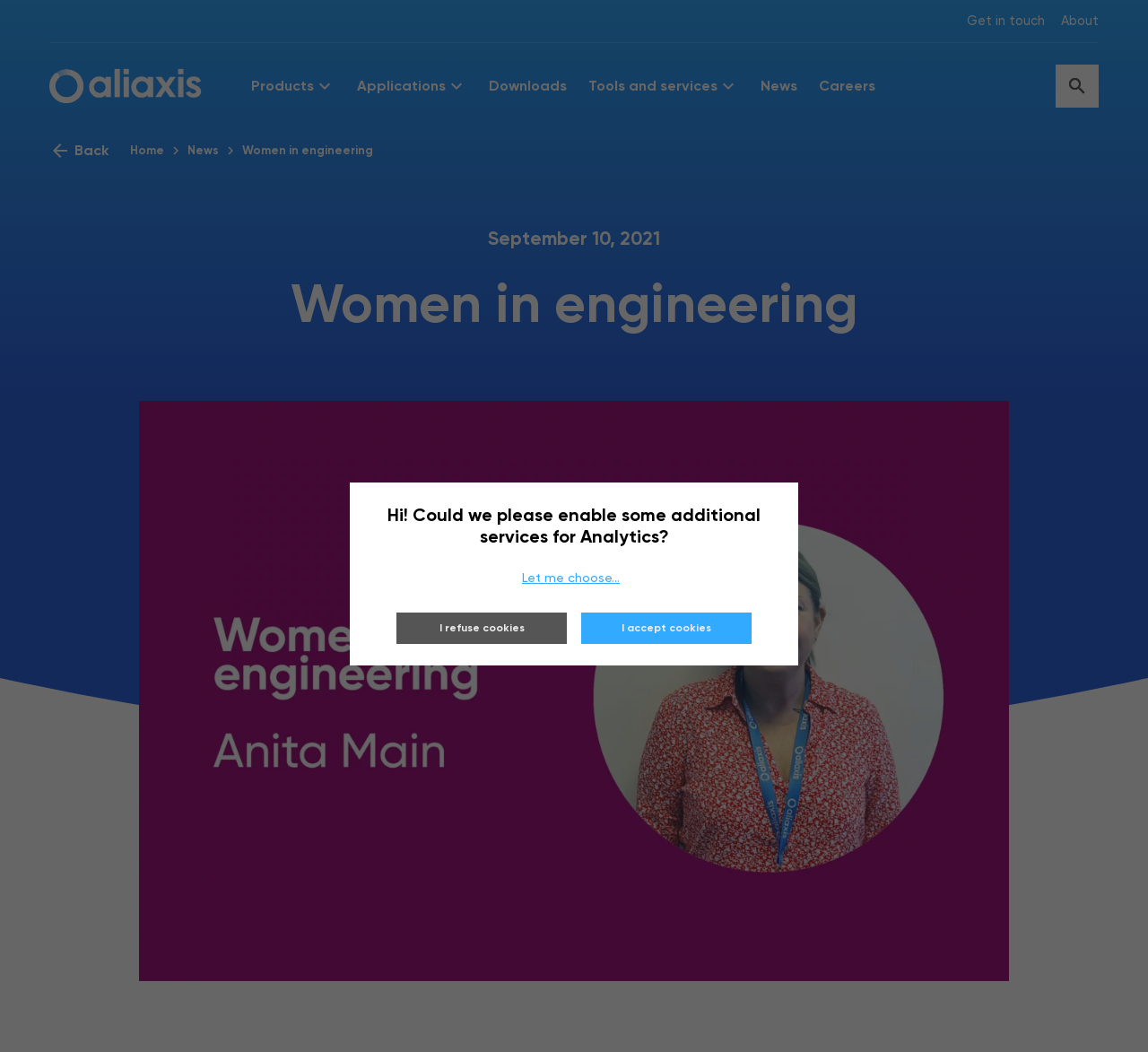How many links are there in the 'breadcrumb' navigation section?
Refer to the image and offer an in-depth and detailed answer to the question.

I counted the links in the 'breadcrumb' navigation section and found three links: 'arrow_back Back', 'Home', and 'News'.